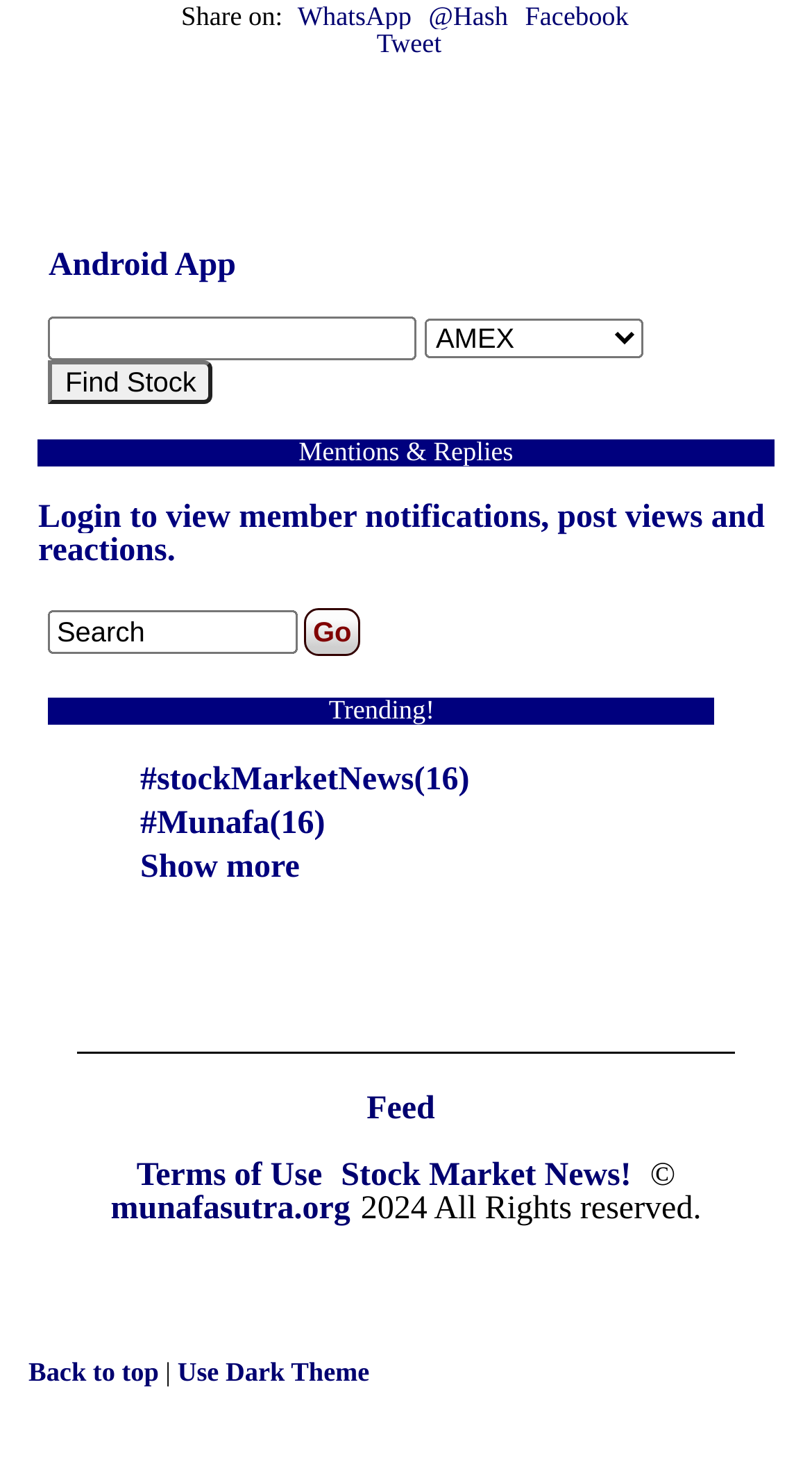Please determine the bounding box coordinates of the area that needs to be clicked to complete this task: 'Find Stock'. The coordinates must be four float numbers between 0 and 1, formatted as [left, top, right, bottom].

[0.06, 0.246, 0.262, 0.276]